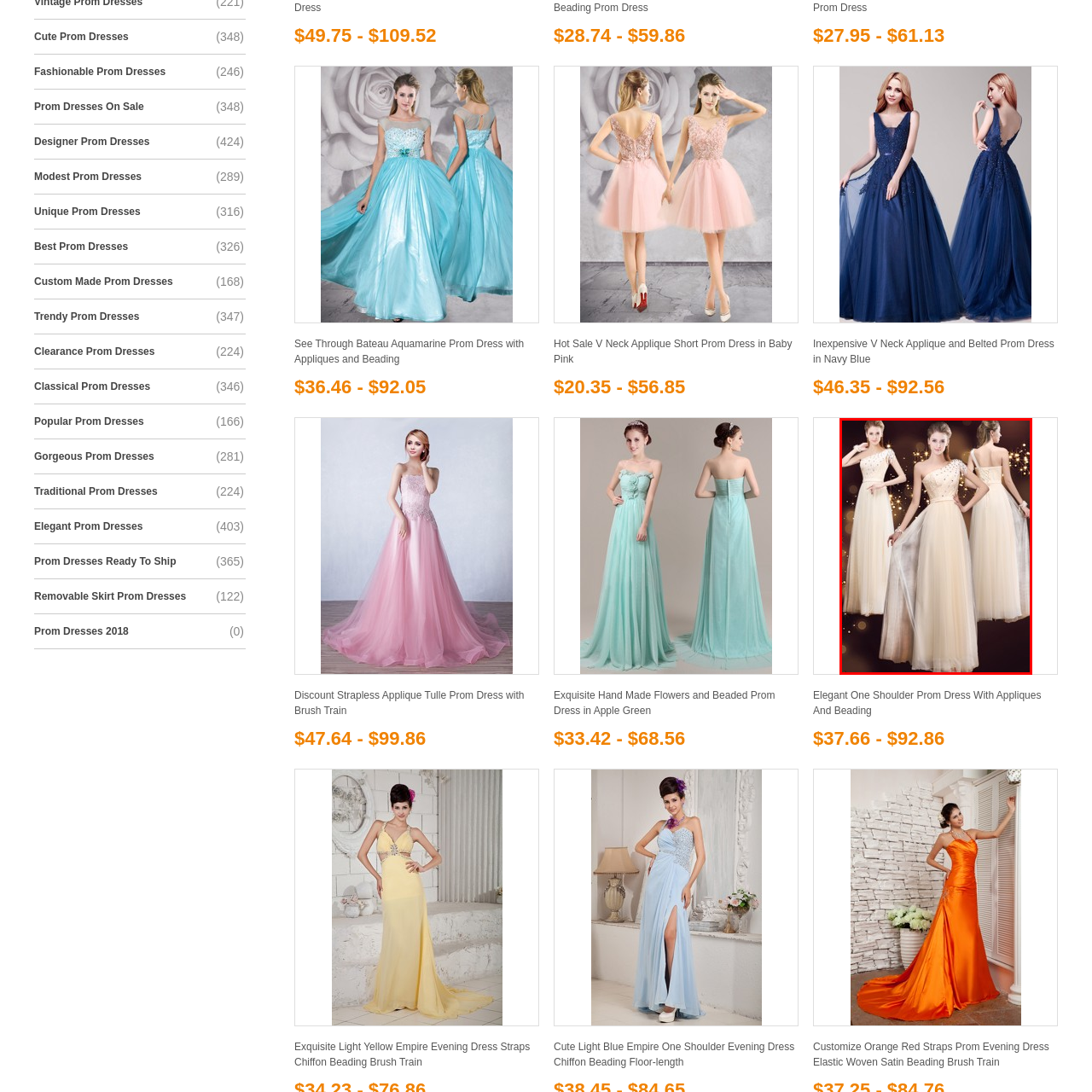Detail the scene within the red-bordered box in the image, including all relevant features and actions.

The image showcases an elegant one-shoulder prom dress adorned with intricate appliques and delicate beading. The gown features a flowing, sheer overlay that adds a beautiful ethereal quality to its design. It is styled in a pale cream color, perfect for formal occasions. The model is posed in a way that highlights the dress’s flattering silhouette, with graceful embellishments and a stunning back view, making it a captivating choice for any prom or evening event. The backdrop features a subtle bokeh effect, enhancing the overall glamor and sophistication of the attire.